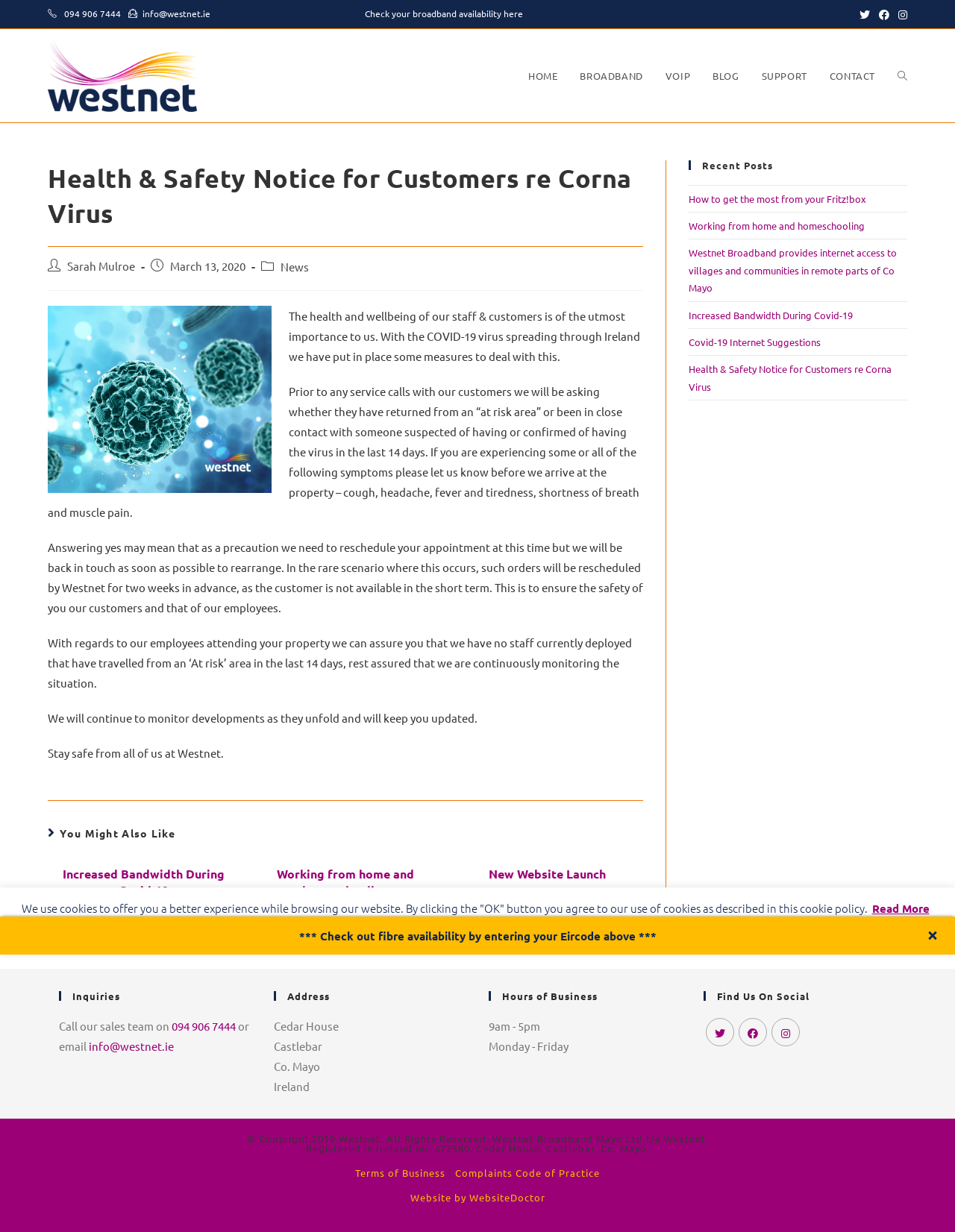Locate the bounding box coordinates of the region to be clicked to comply with the following instruction: "Call the sales team". The coordinates must be four float numbers between 0 and 1, in the form [left, top, right, bottom].

[0.062, 0.827, 0.18, 0.838]